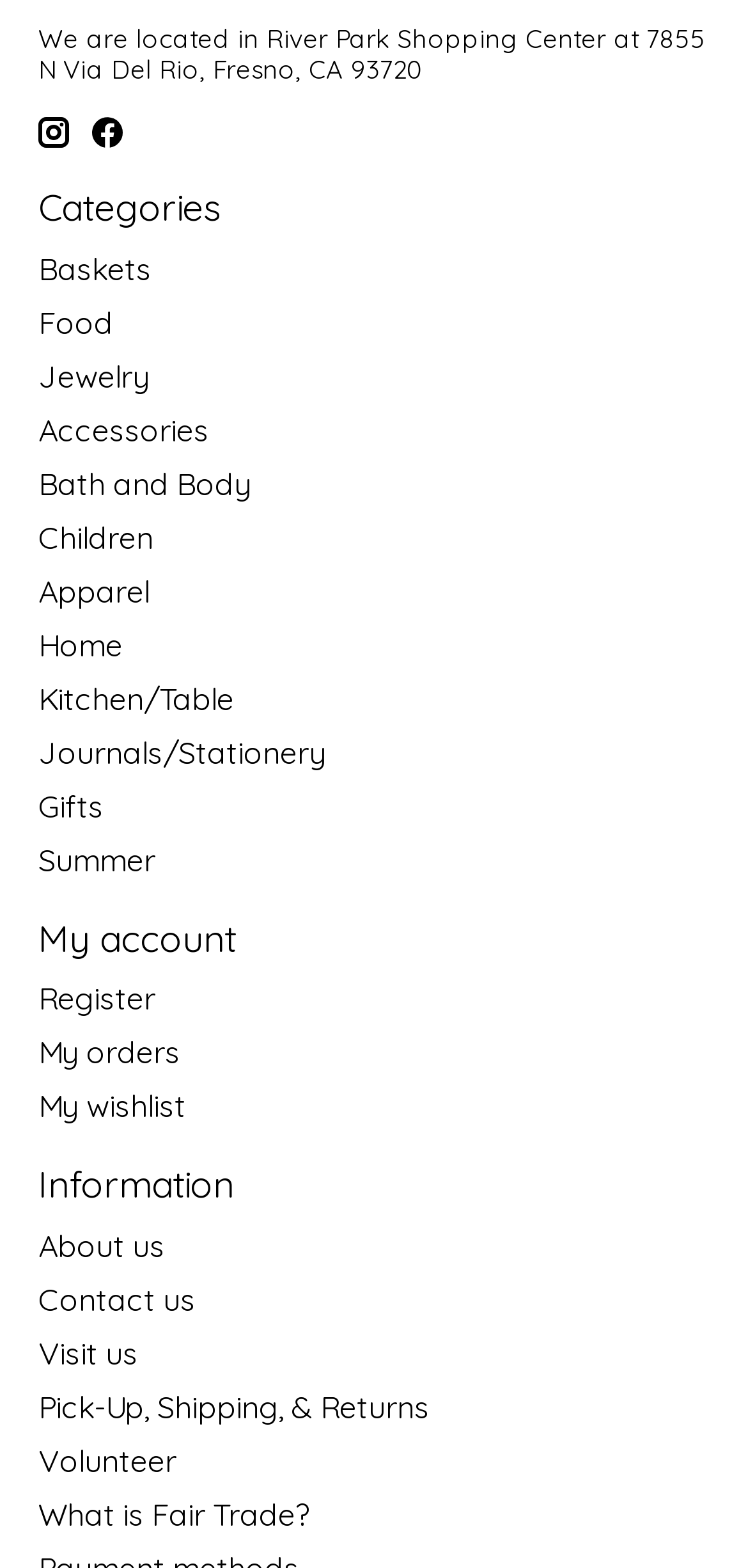Determine the bounding box coordinates for the area you should click to complete the following instruction: "Click to give kudos to this post".

None